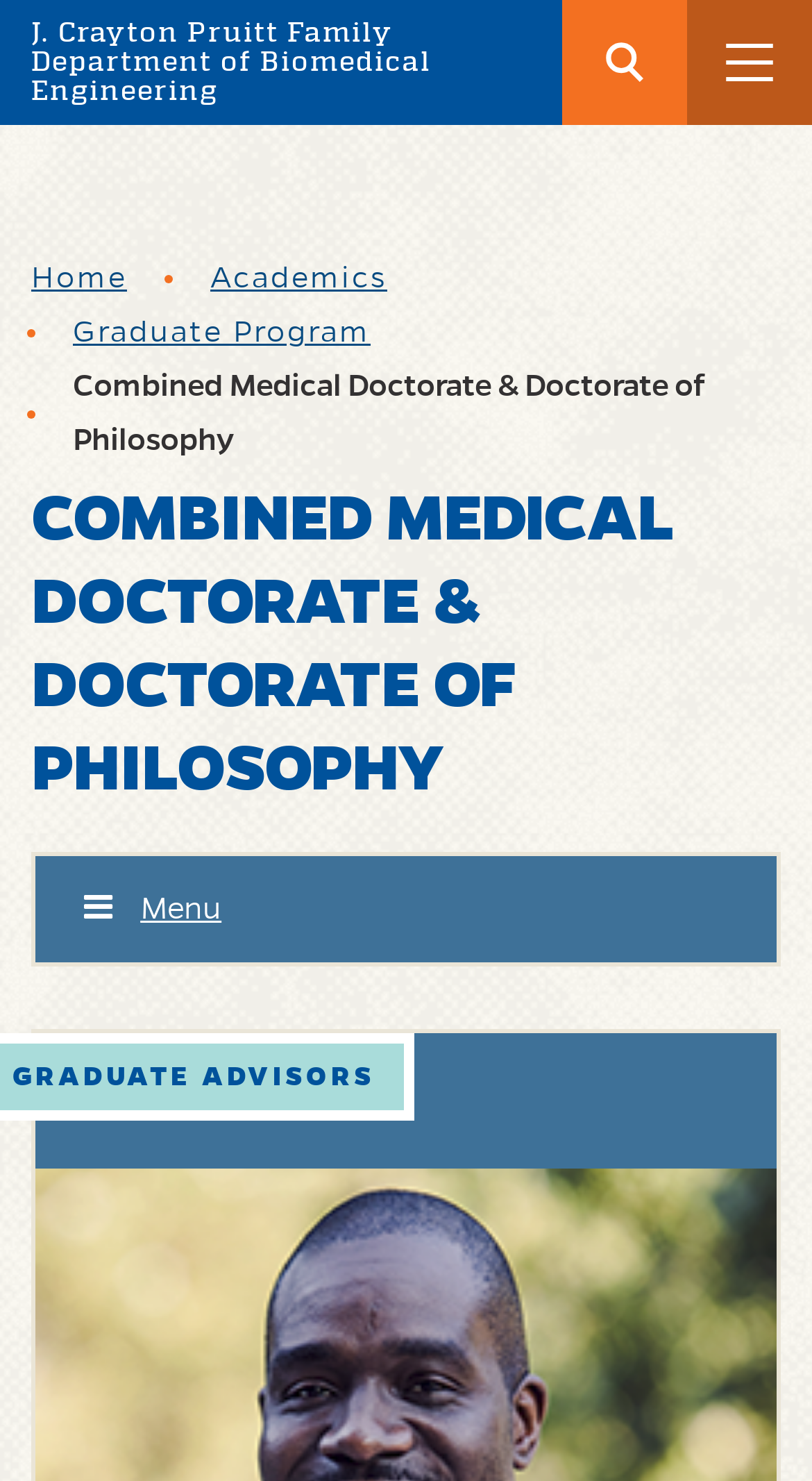Please give a short response to the question using one word or a phrase:
Is the search button located on the left or right side of the page?

Right